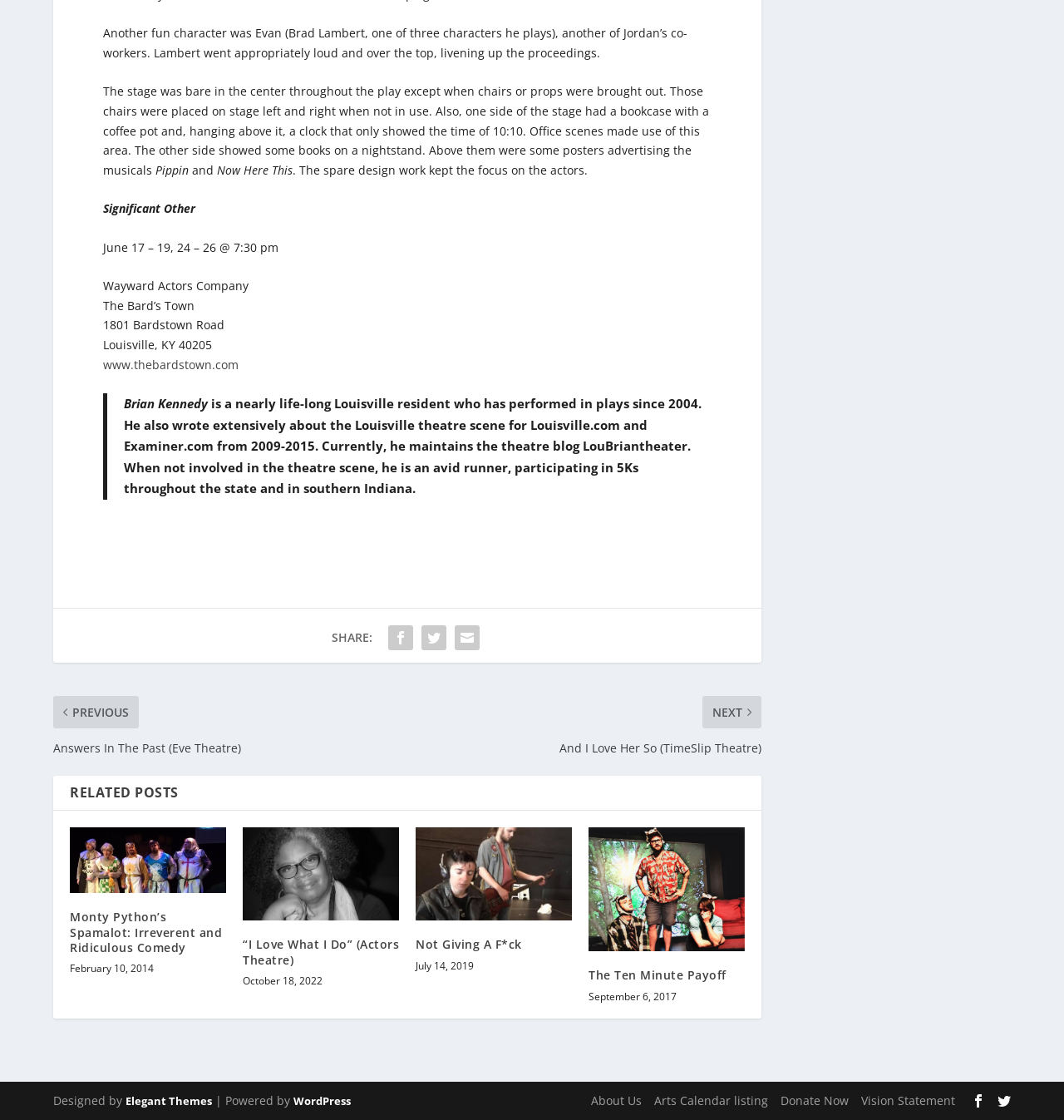What is the name of the website's blog?
Based on the screenshot, answer the question with a single word or phrase.

LouBriantheater